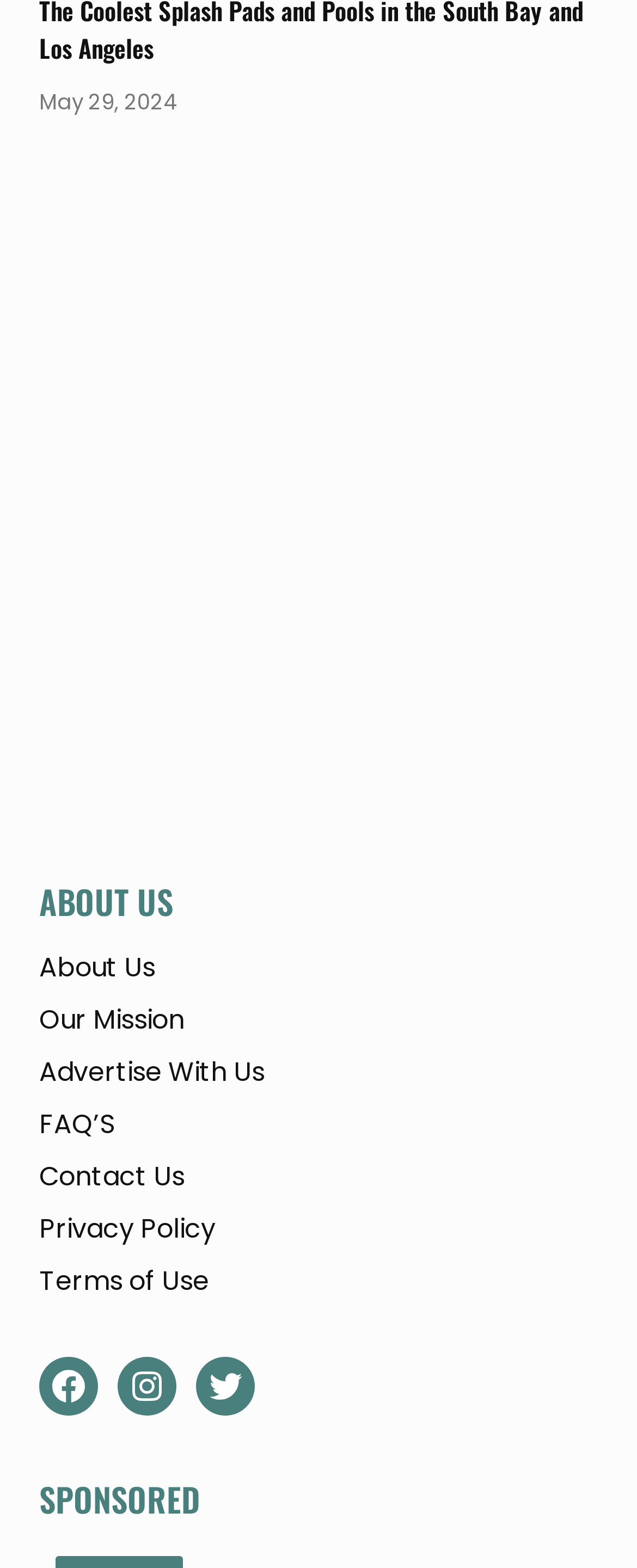Provide a brief response to the question using a single word or phrase: 
What is the date displayed on the webpage?

May 29, 2024